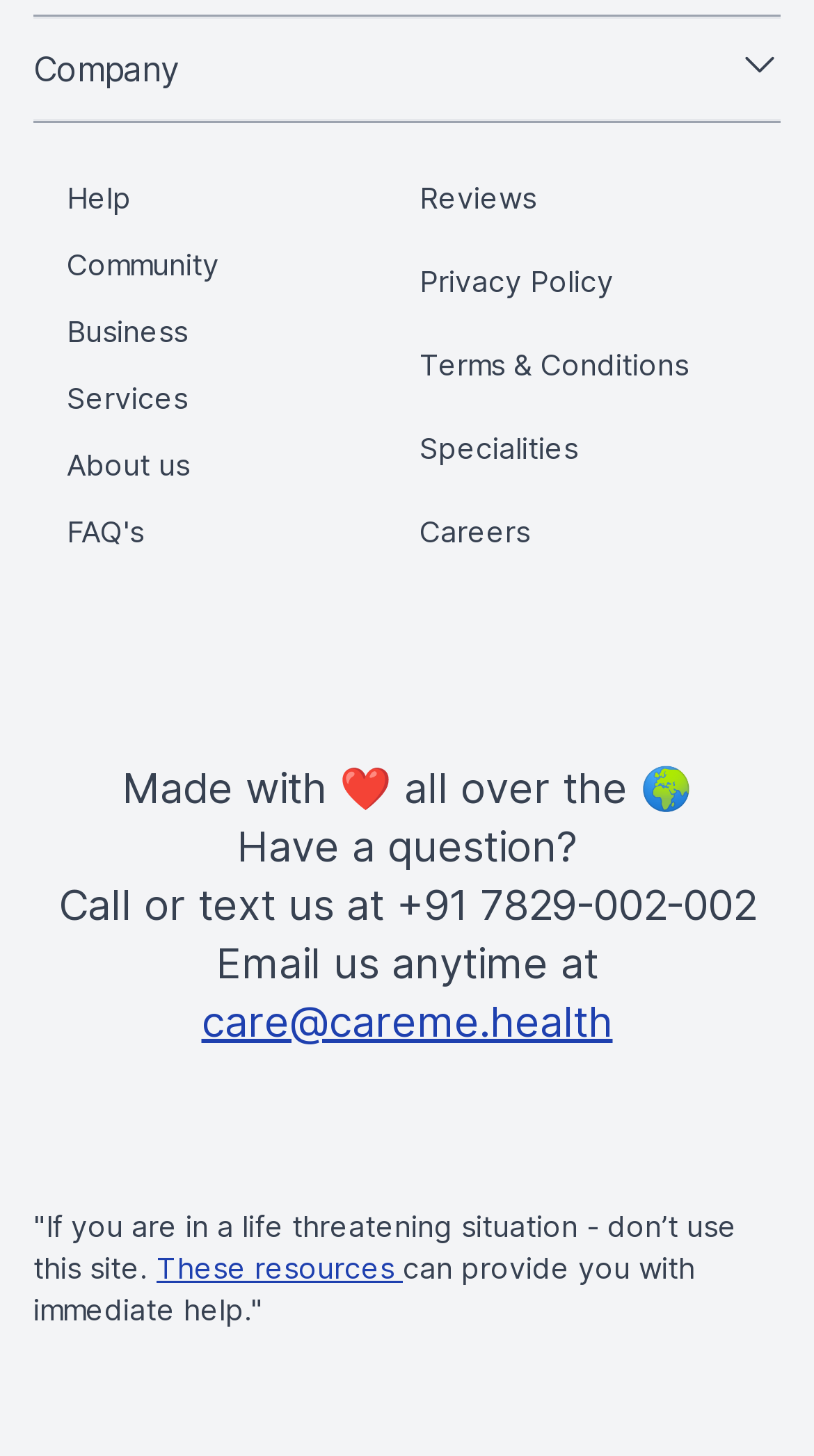From the given element description: "Terms & Conditions", find the bounding box for the UI element. Provide the coordinates as four float numbers between 0 and 1, in the order [left, top, right, bottom].

[0.515, 0.228, 0.918, 0.273]